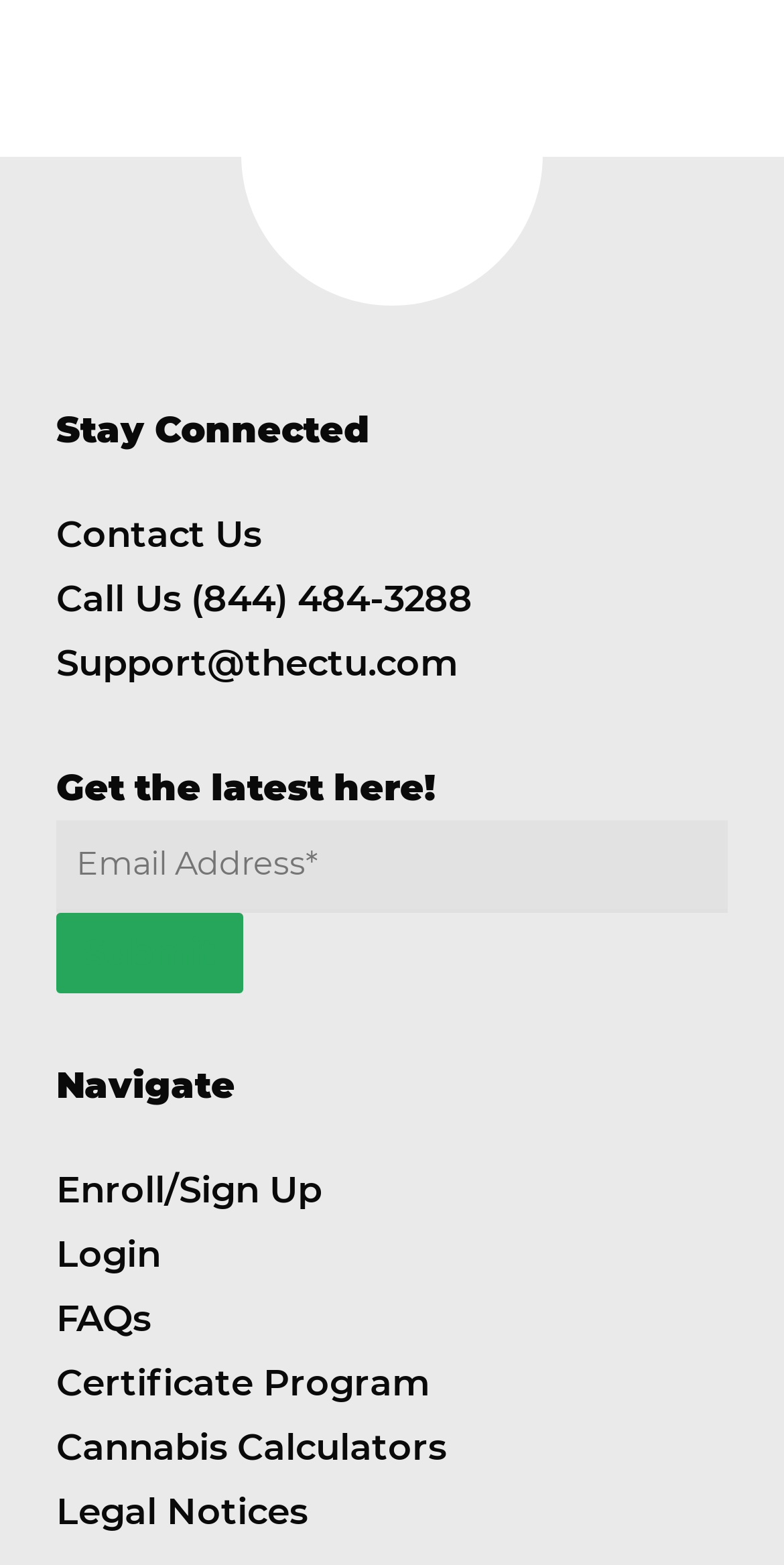Provide the bounding box coordinates of the UI element that matches the description: "name="email" placeholder="Email Address*"".

[0.072, 0.383, 0.928, 0.442]